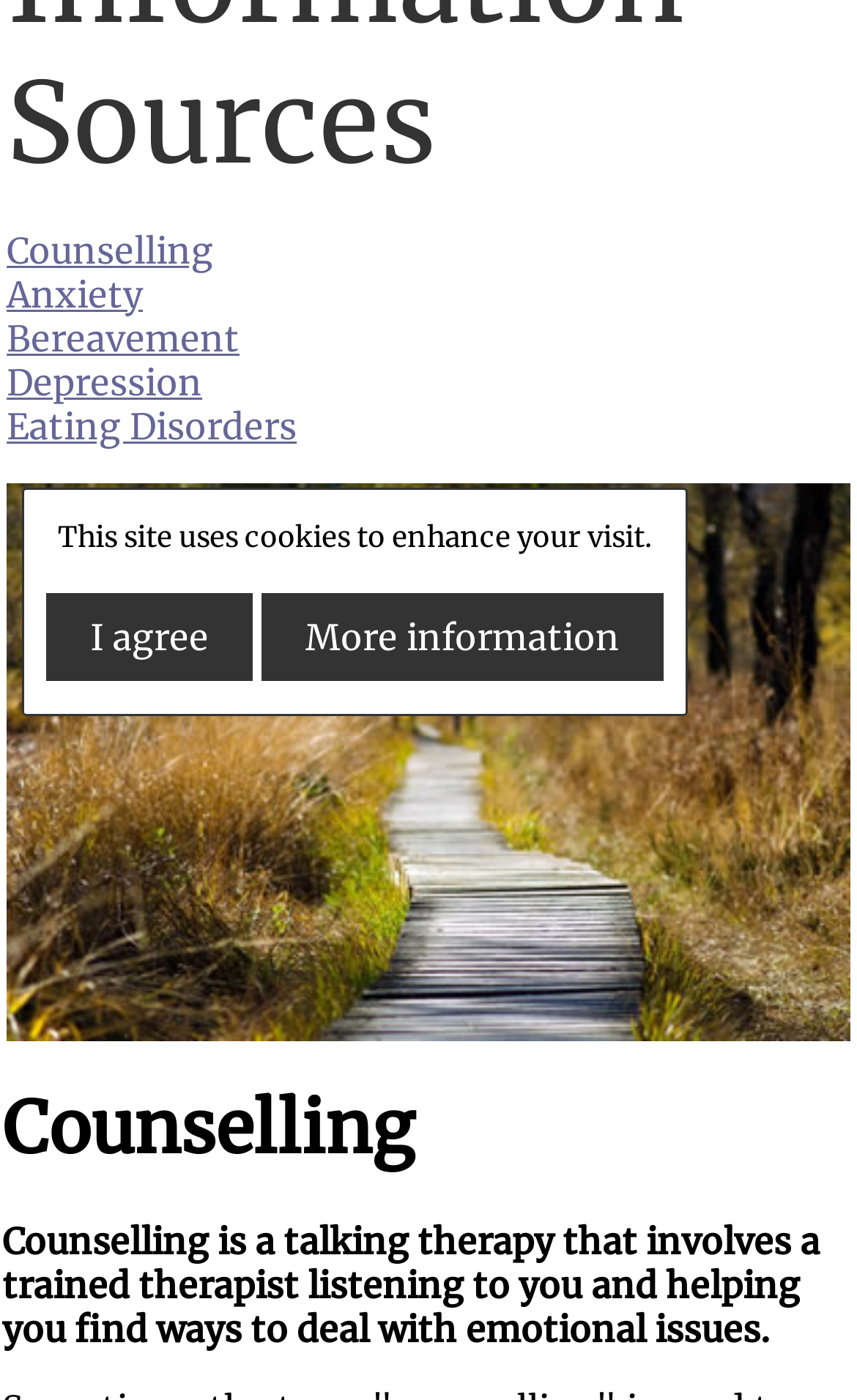Using the provided description: "Voiceup Pakistan", find the bounding box coordinates of the corresponding UI element. The output should be four float numbers between 0 and 1, in the format [left, top, right, bottom].

None